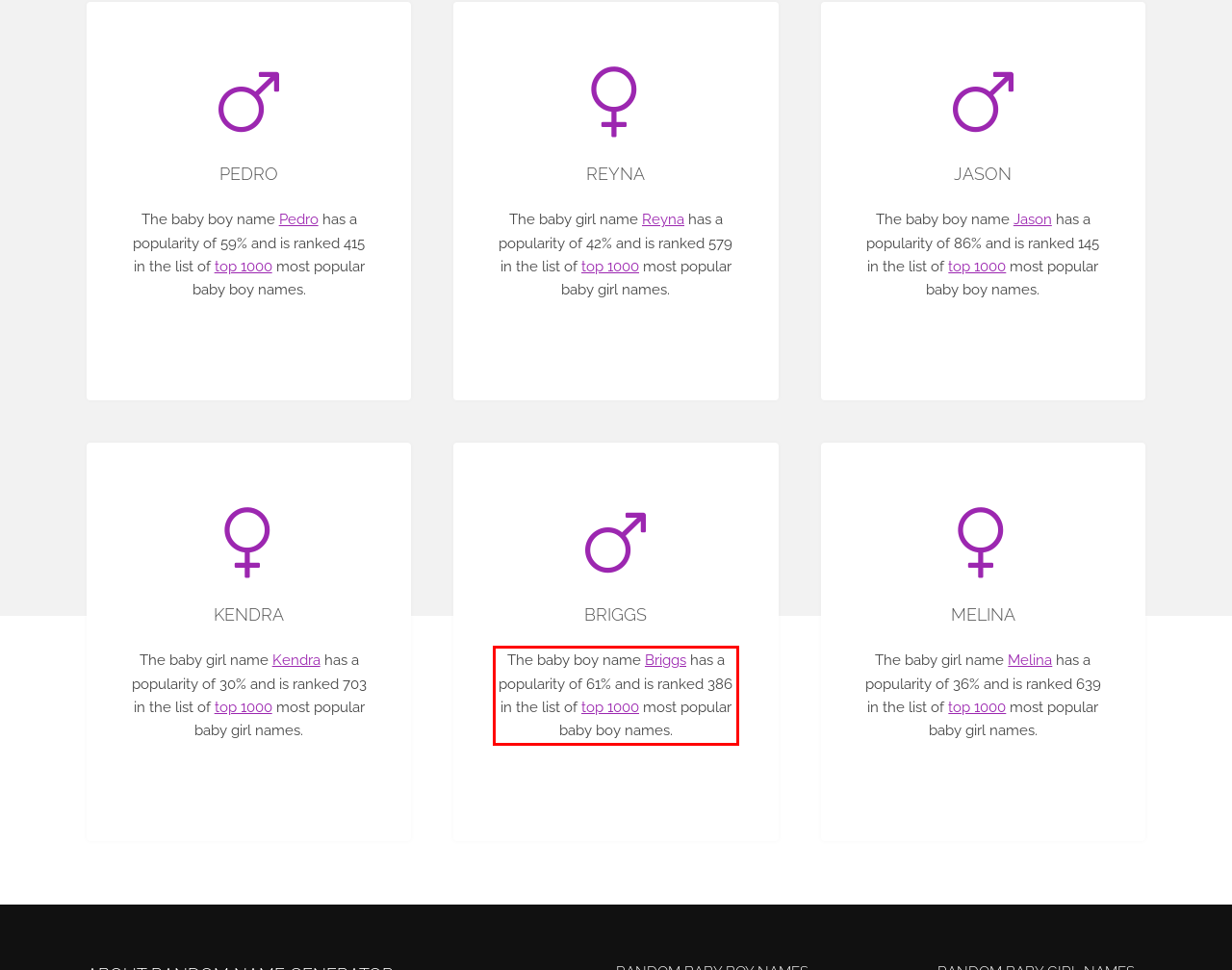In the given screenshot, locate the red bounding box and extract the text content from within it.

The baby boy name Briggs has a popularity of 61% and is ranked 386 in the list of top 1000 most popular baby boy names.